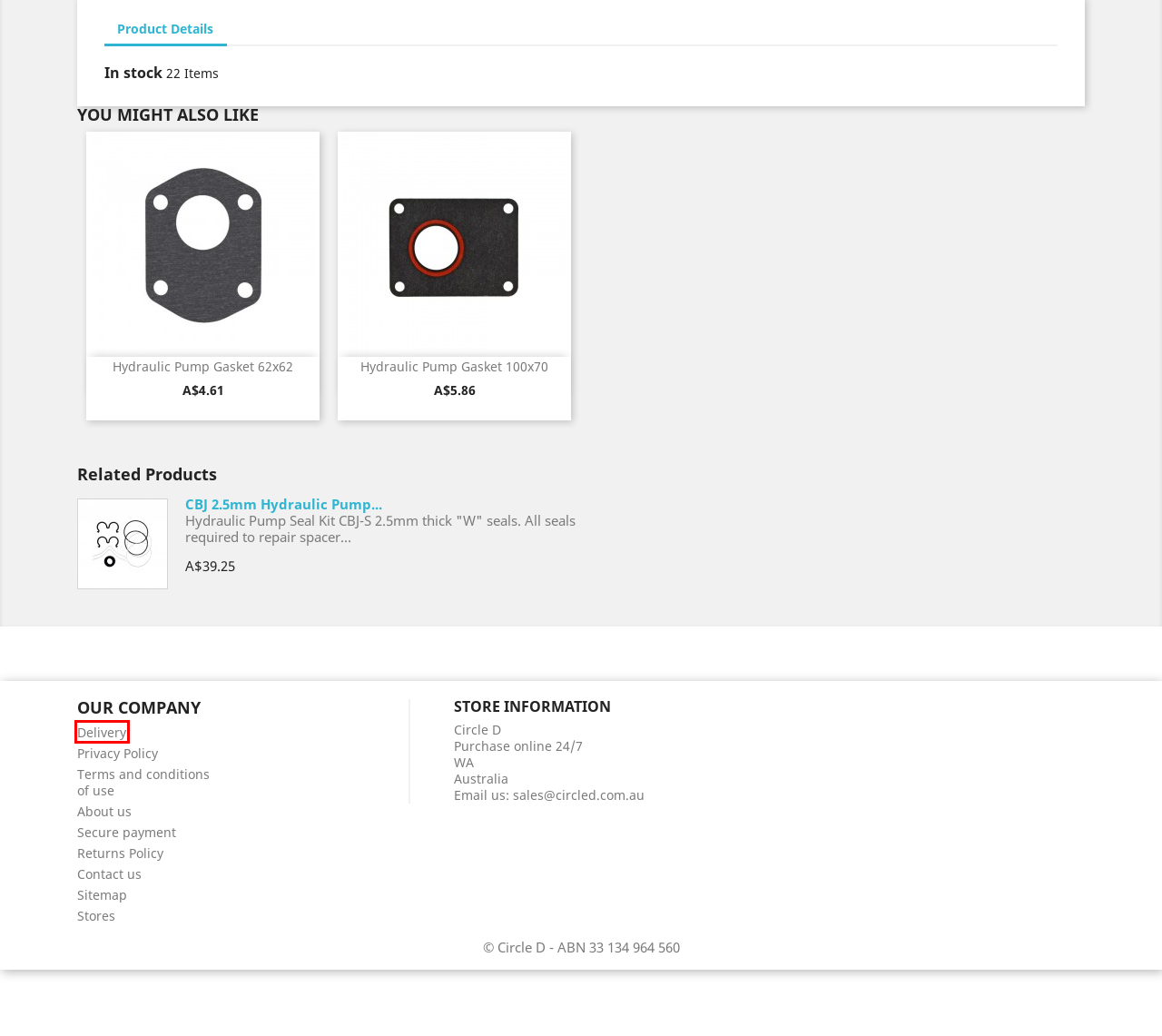You are presented with a screenshot of a webpage containing a red bounding box around a particular UI element. Select the best webpage description that matches the new webpage after clicking the element within the bounding box. Here are the candidates:
A. About us
B. CBJ 2.5mm Hydraulic Pump Seal Kit With Spacer Hydraulic Pumps
C. Sitemap
D. Stores
E. Hydraulic Pump Gasket 62x62 Hydraulic Pumps
F. Hydraulic Pump Gasket 100x70 Hydraulic Pumps
G. Delivery
H. Terms and conditions of use

G